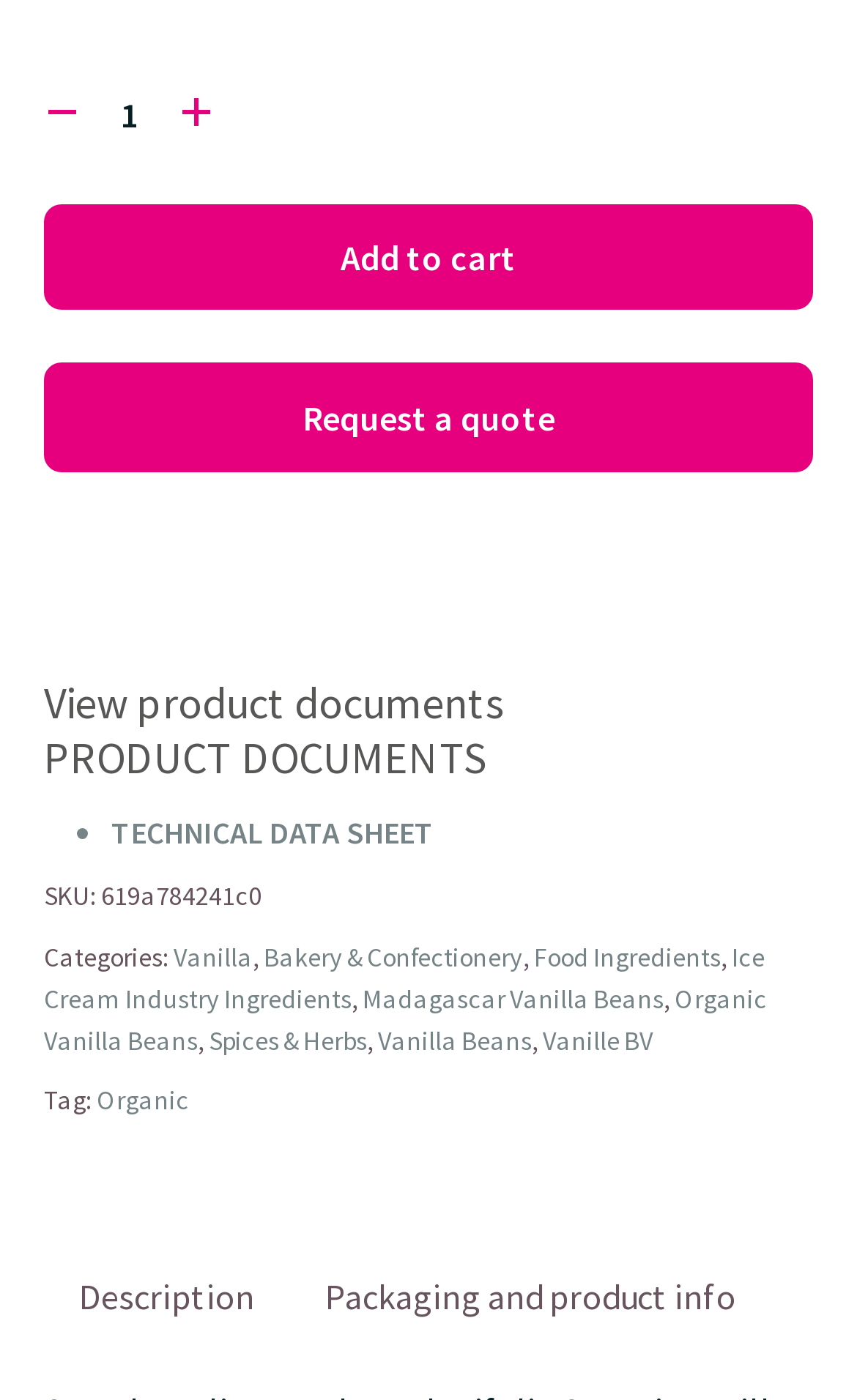What type of document is linked under 'View product documents'?
Use the information from the image to give a detailed answer to the question.

Under the heading 'View product documents', there is a link to a 'Technical Data Sheet', which suggests that this type of document is related to the product.